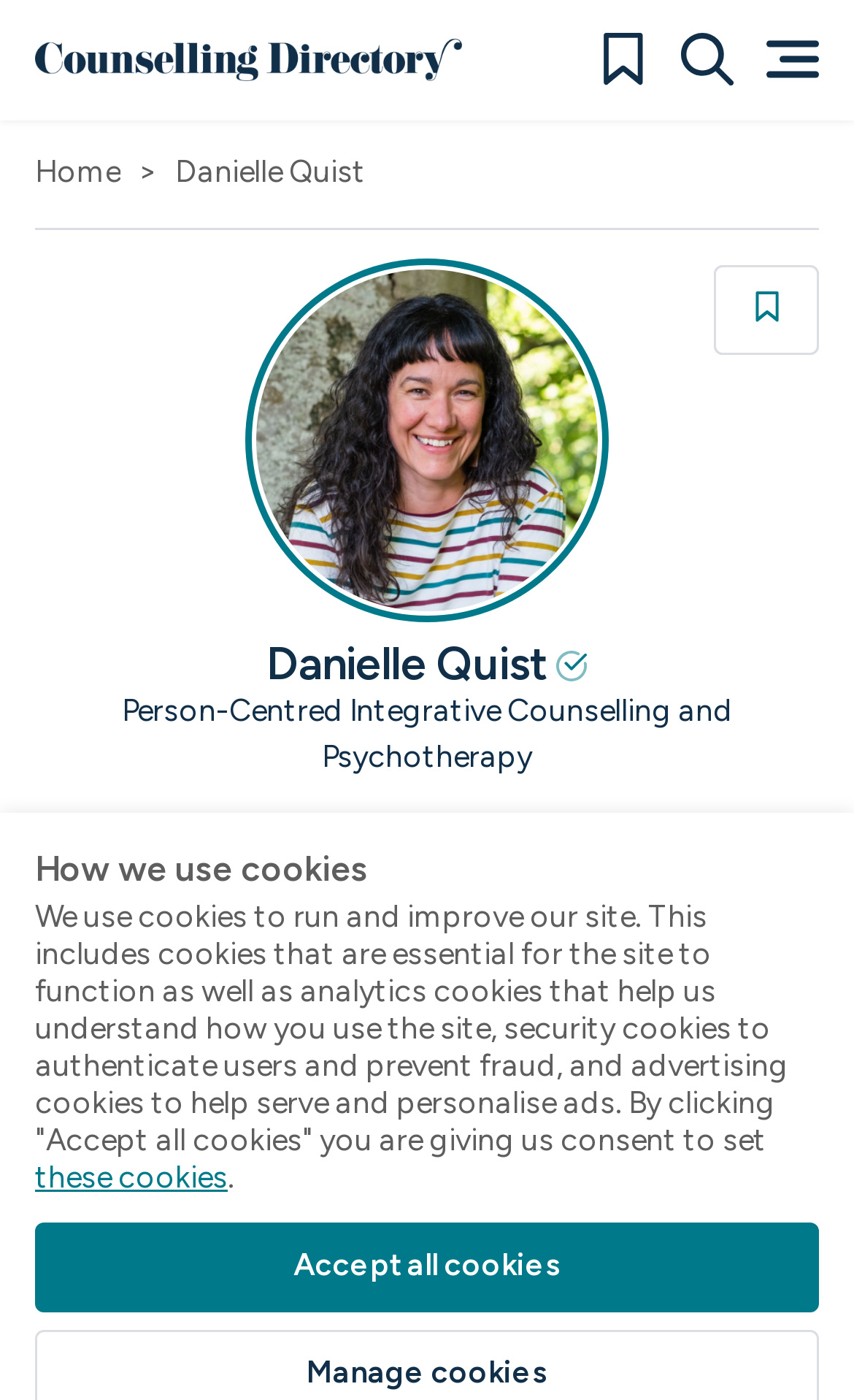Pinpoint the bounding box coordinates for the area that should be clicked to perform the following instruction: "Save this Counsellor to view them later".

[0.836, 0.189, 0.959, 0.253]